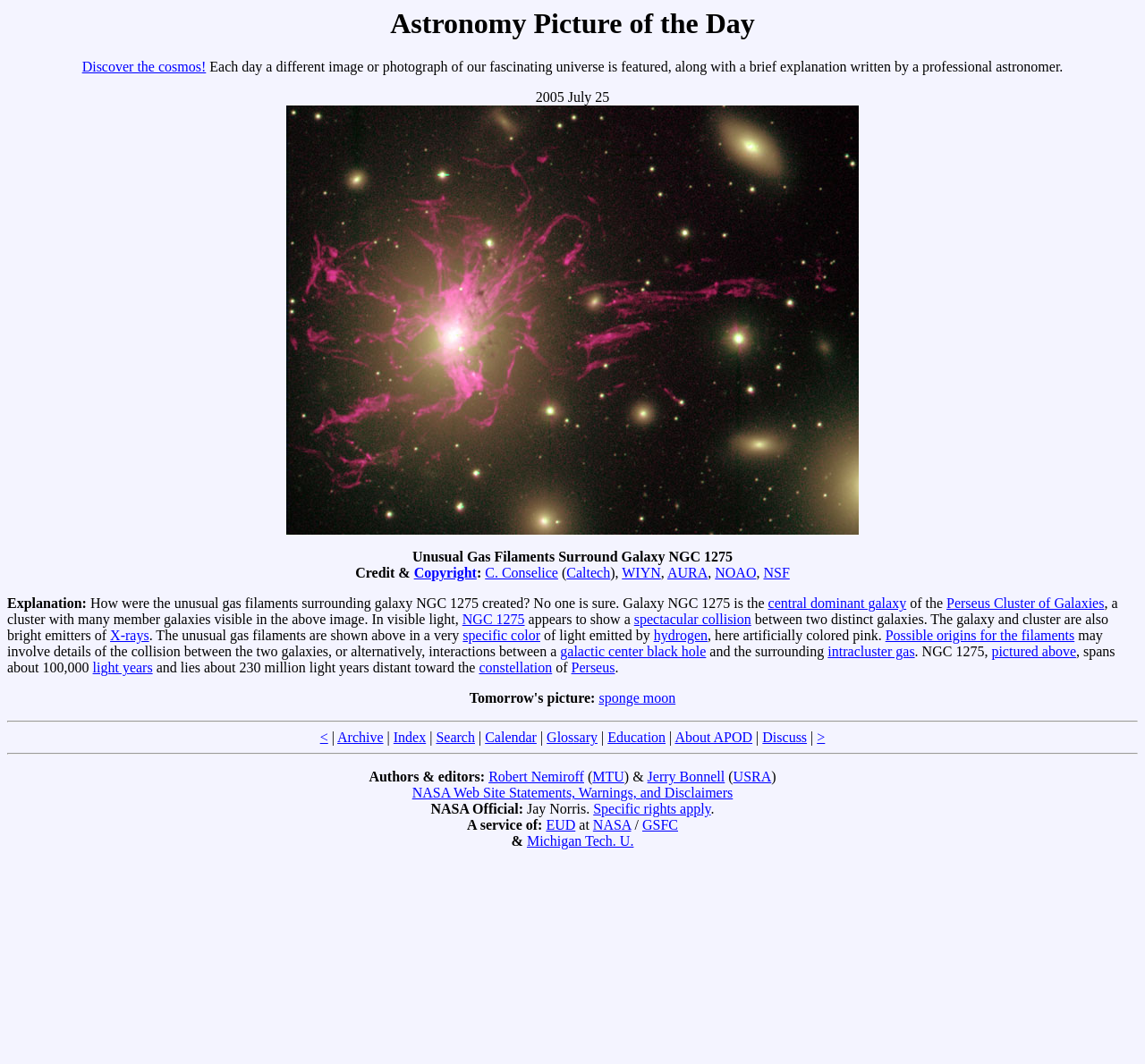Provide the bounding box coordinates of the HTML element described by the text: "galactic center black hole".

[0.489, 0.605, 0.617, 0.62]